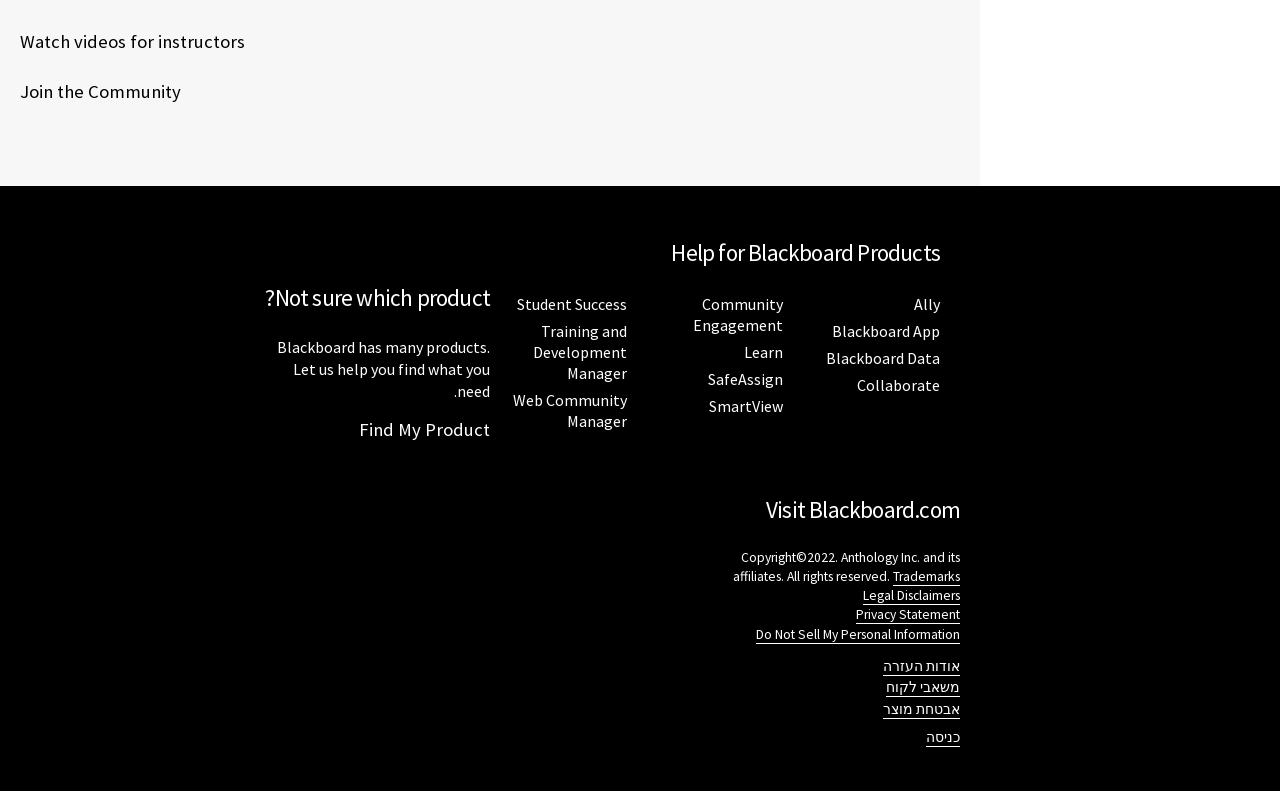Locate the bounding box coordinates of the area to click to fulfill this instruction: "Visit Blackboard.com". The bounding box should be presented as four float numbers between 0 and 1, in the order [left, top, right, bottom].

[0.598, 0.626, 0.75, 0.663]